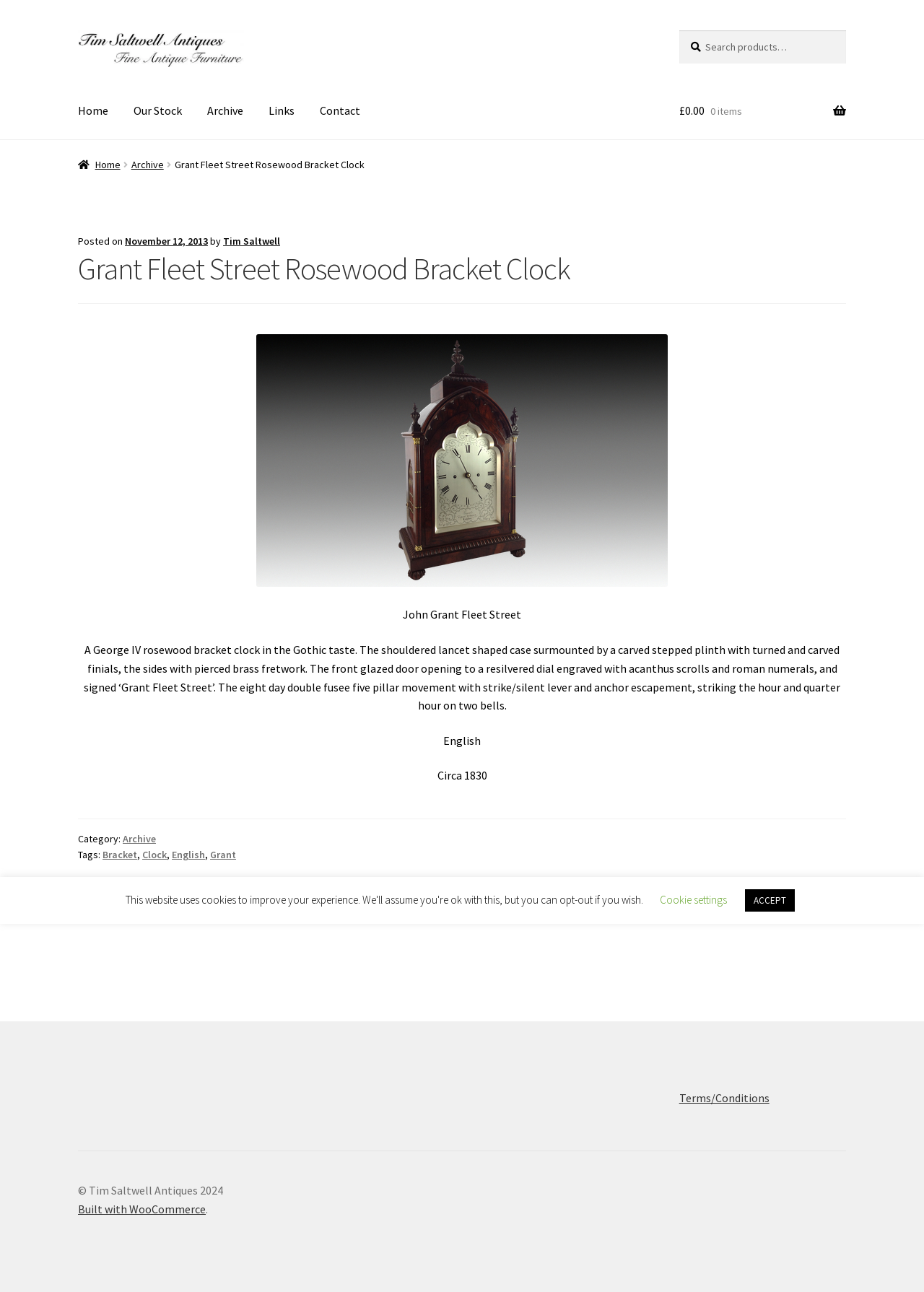Determine the bounding box of the UI component based on this description: "Home". The bounding box coordinates should be four float values between 0 and 1, i.e., [left, top, right, bottom].

[0.084, 0.108, 0.117, 0.138]